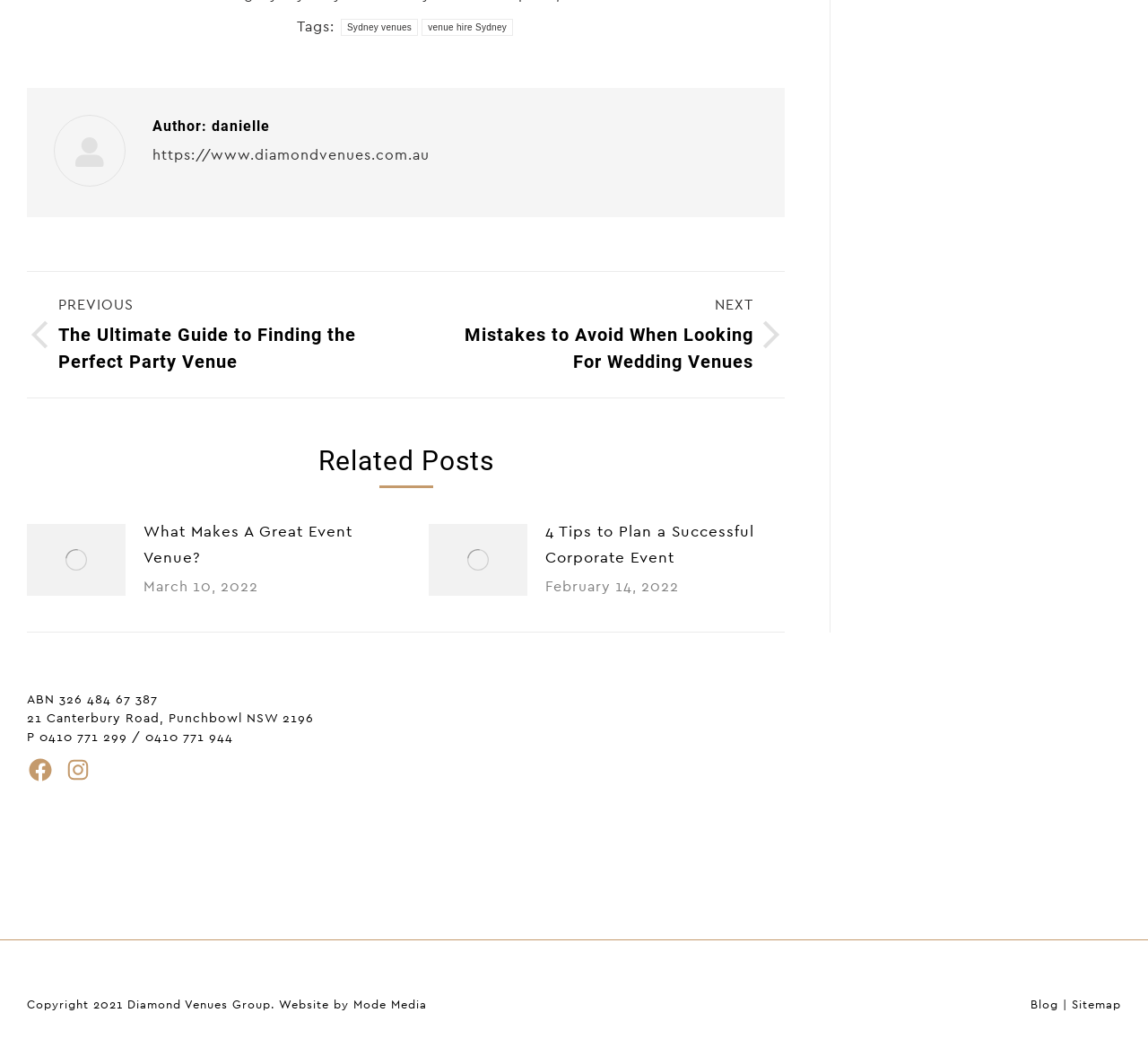What is the address of the venue?
Please answer the question with as much detail and depth as you can.

The answer can be found by looking at the static text element with the text '21 Canterbury Road, Punchbowl NSW 2196' which is located at the bottom of the webpage.